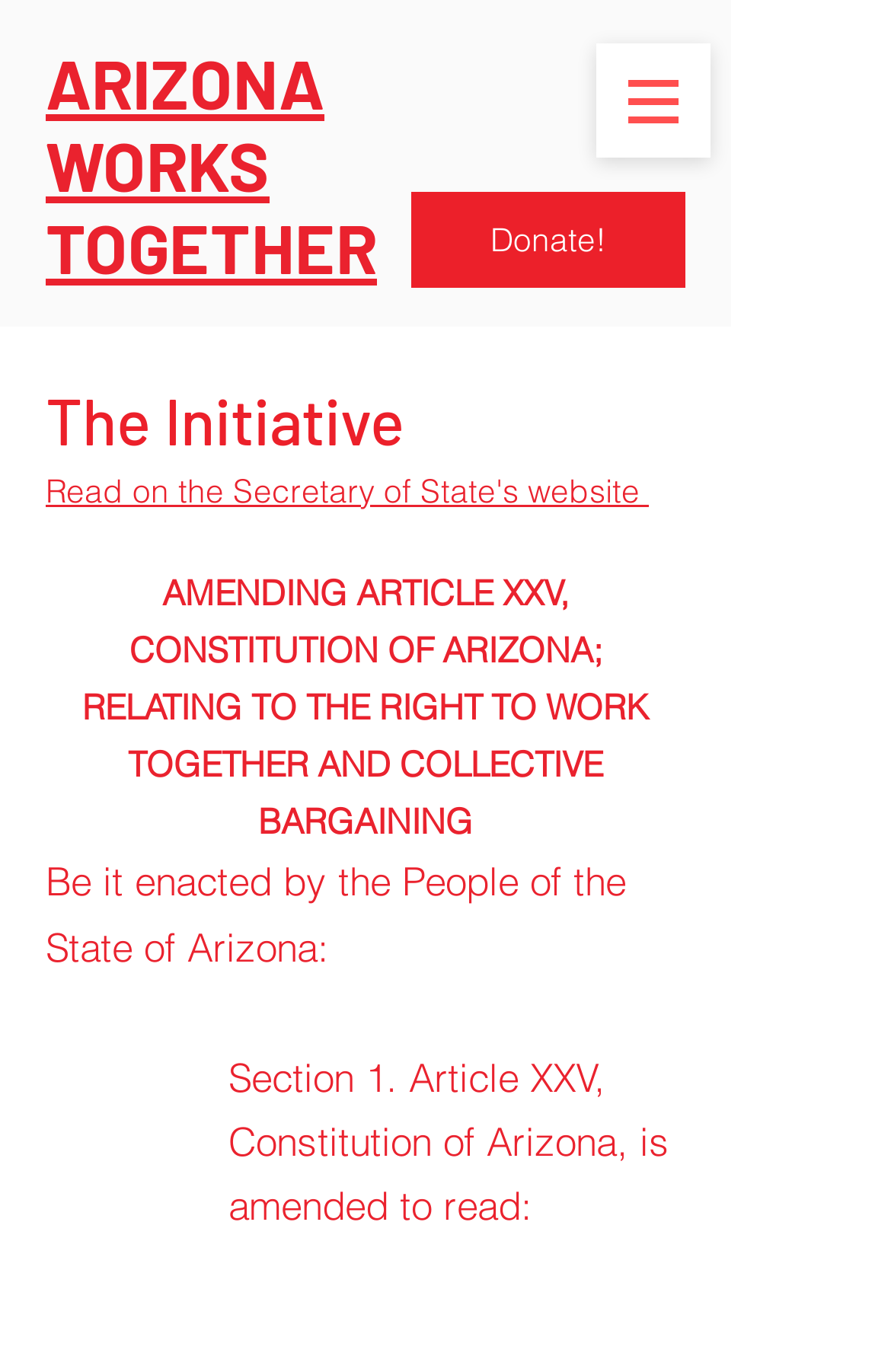Determine the main headline of the webpage and provide its text.

ARIZONA WORKS TOGETHER